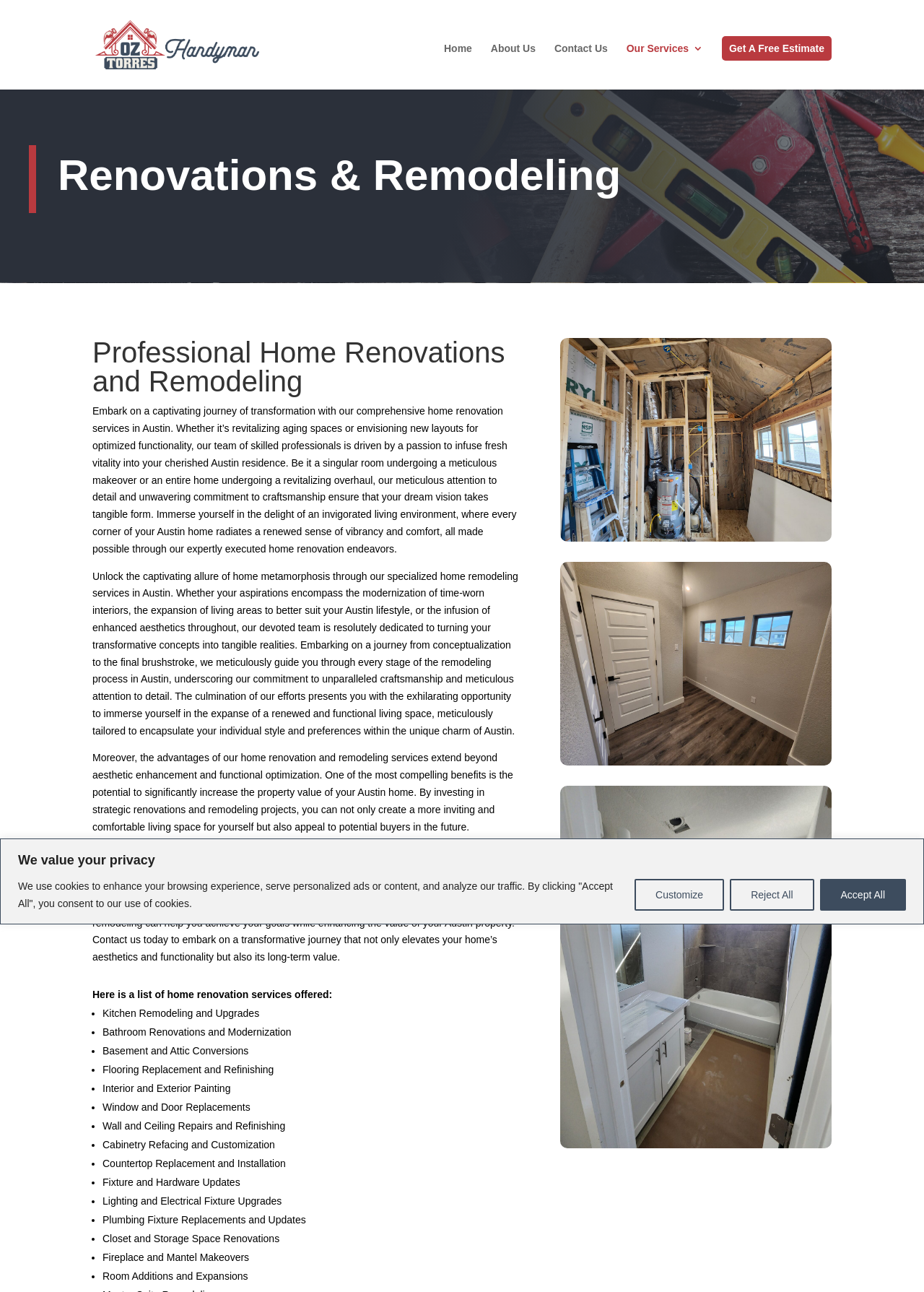Locate the UI element described by About Us in the provided webpage screenshot. Return the bounding box coordinates in the format (top-left x, top-left y, bottom-right x, bottom-right y), ensuring all values are between 0 and 1.

[0.531, 0.034, 0.58, 0.069]